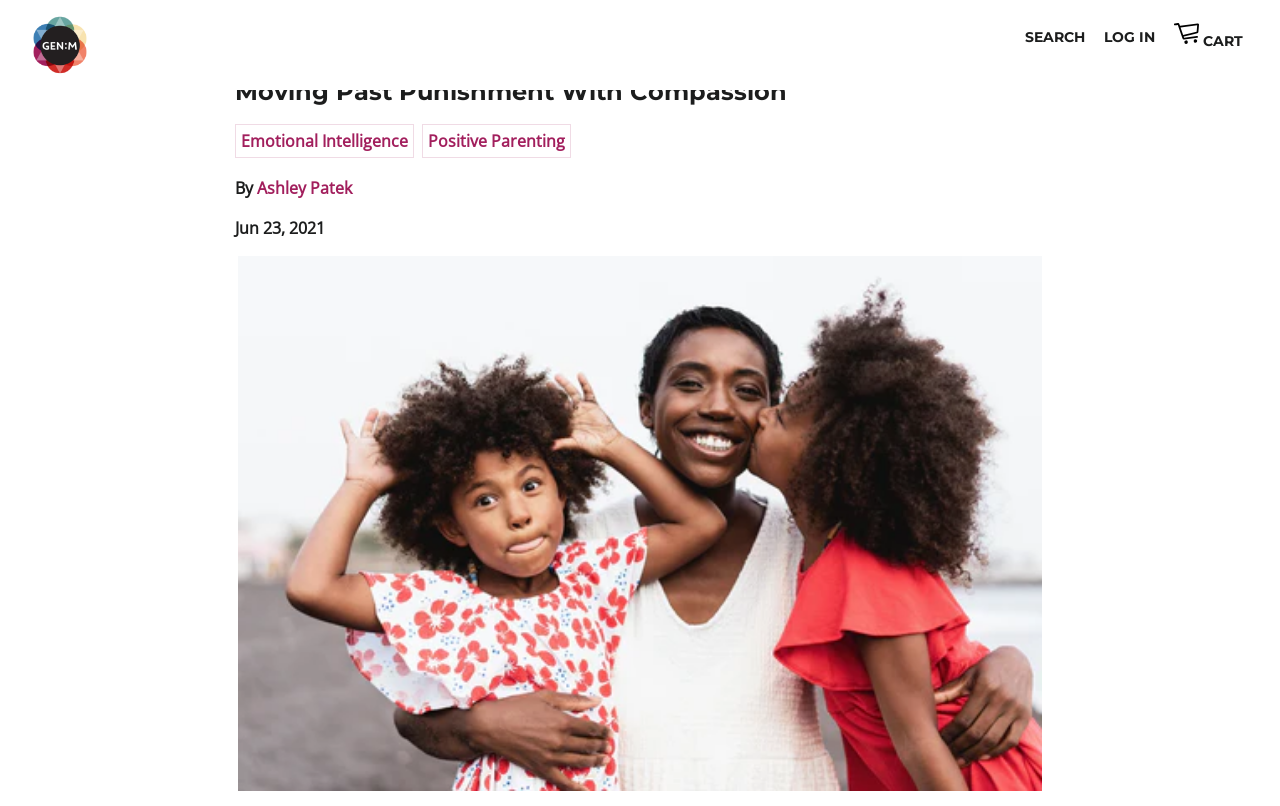Carefully examine the image and provide an in-depth answer to the question: What is the date of publication of this article?

The date of publication can be found in the header section of the webpage, where it says 'Jun 23, 2021'.